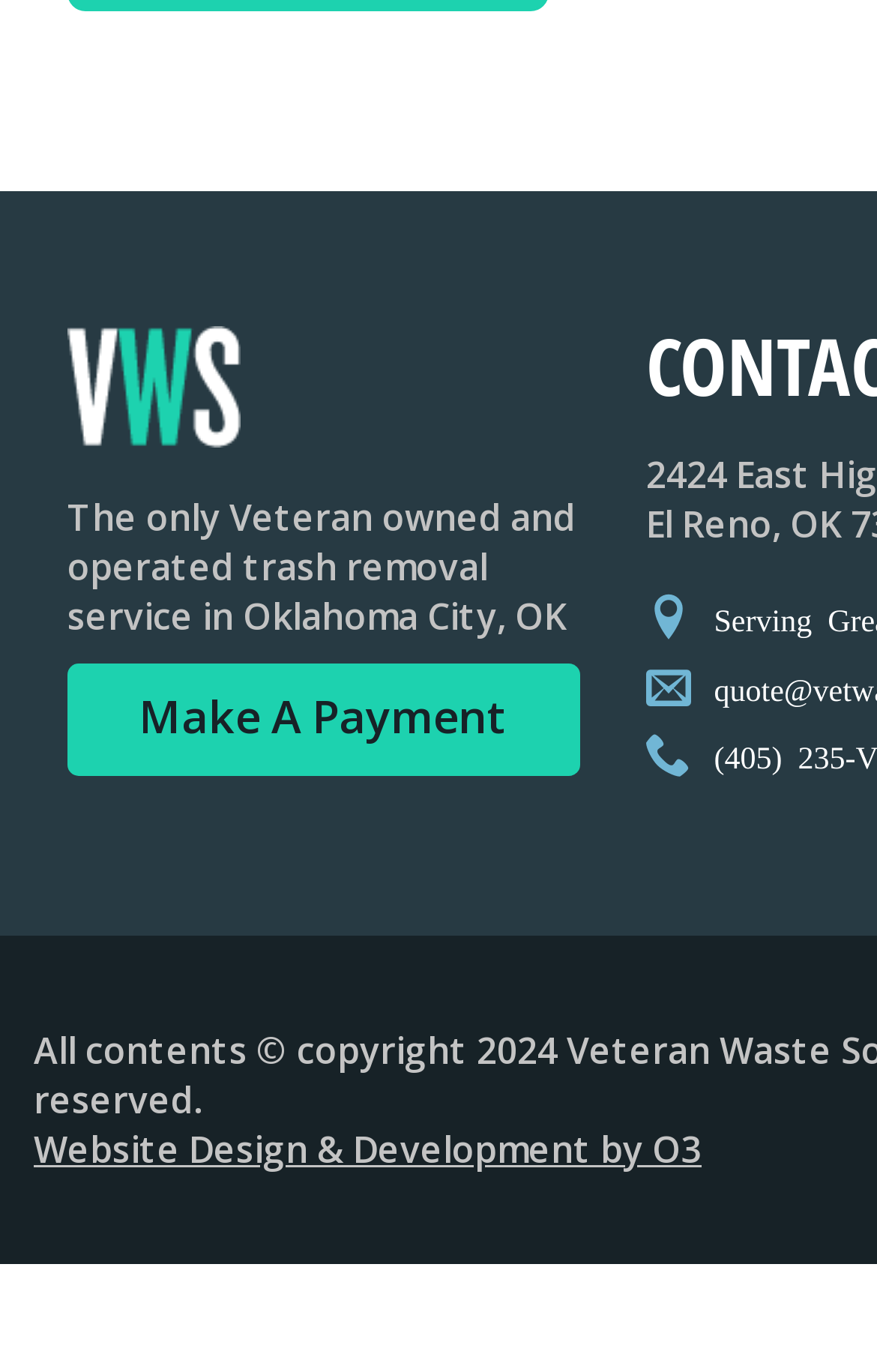Predict the bounding box of the UI element based on this description: "Make A Payment".

[0.077, 0.484, 0.66, 0.566]